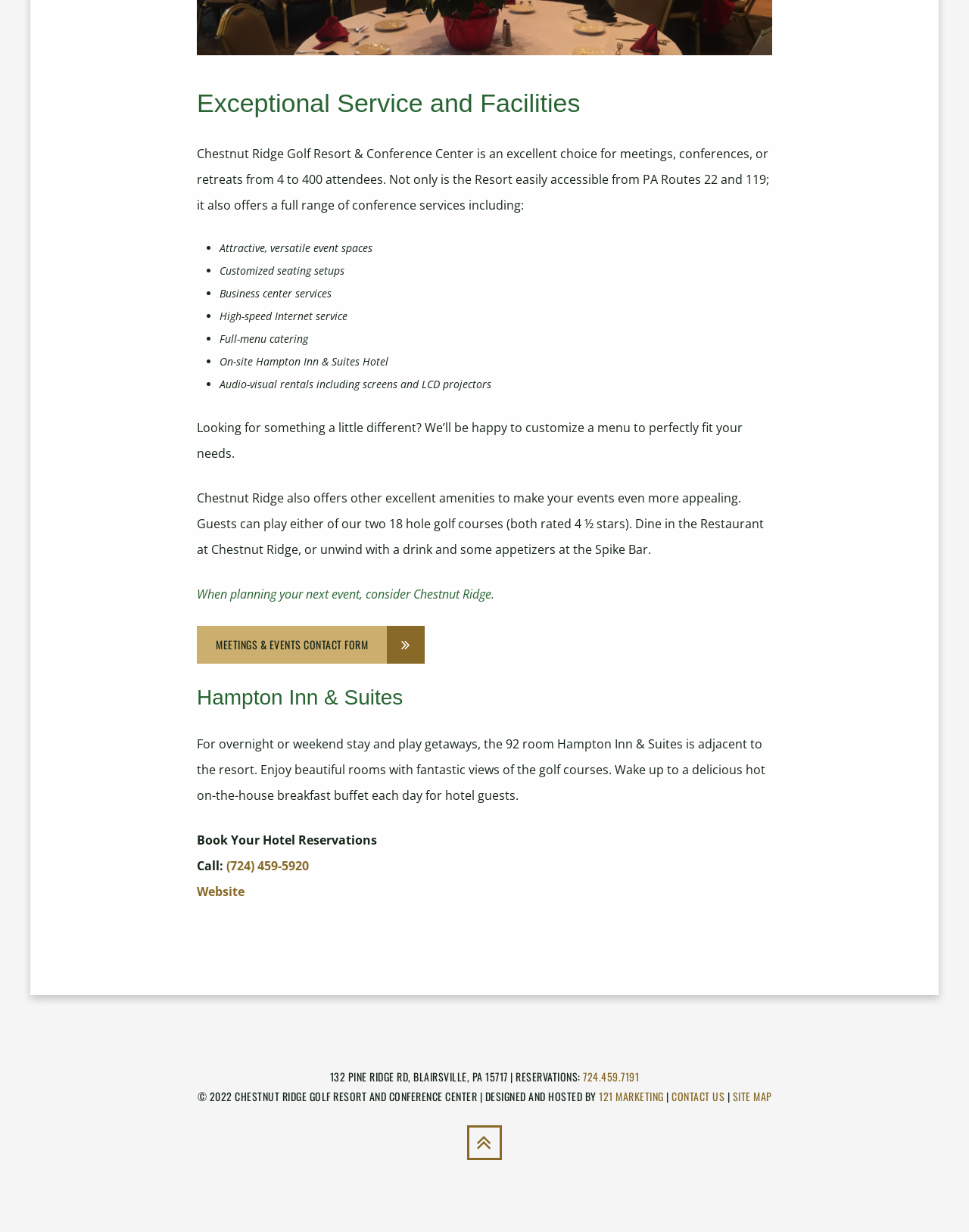Bounding box coordinates are to be given in the format (top-left x, top-left y, bottom-right x, bottom-right y). All values must be floating point numbers between 0 and 1. Provide the bounding box coordinate for the UI element described as: Contact Us

[0.693, 0.883, 0.748, 0.896]